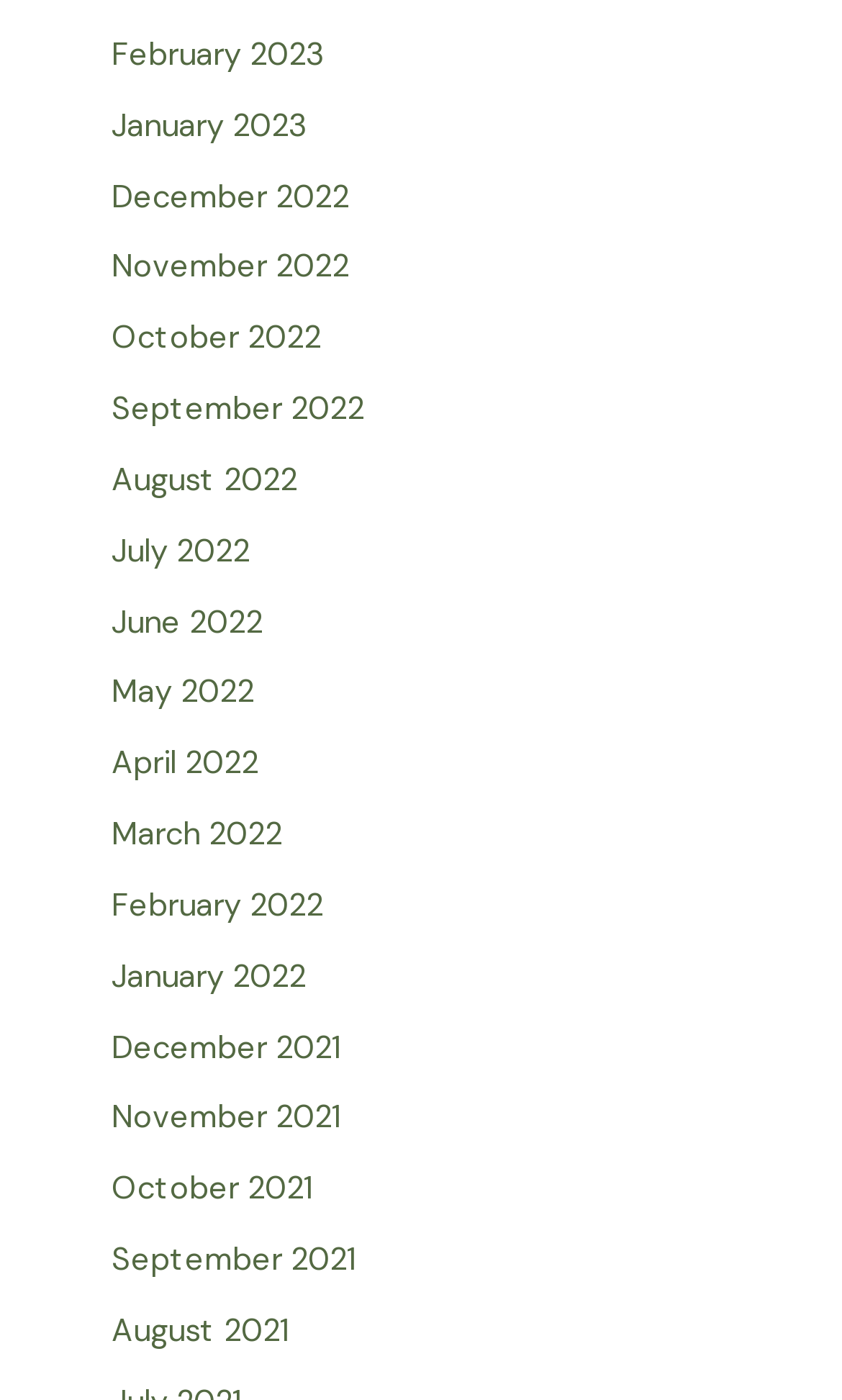Please locate the bounding box coordinates of the element that should be clicked to complete the given instruction: "view February 2023".

[0.132, 0.025, 0.386, 0.054]